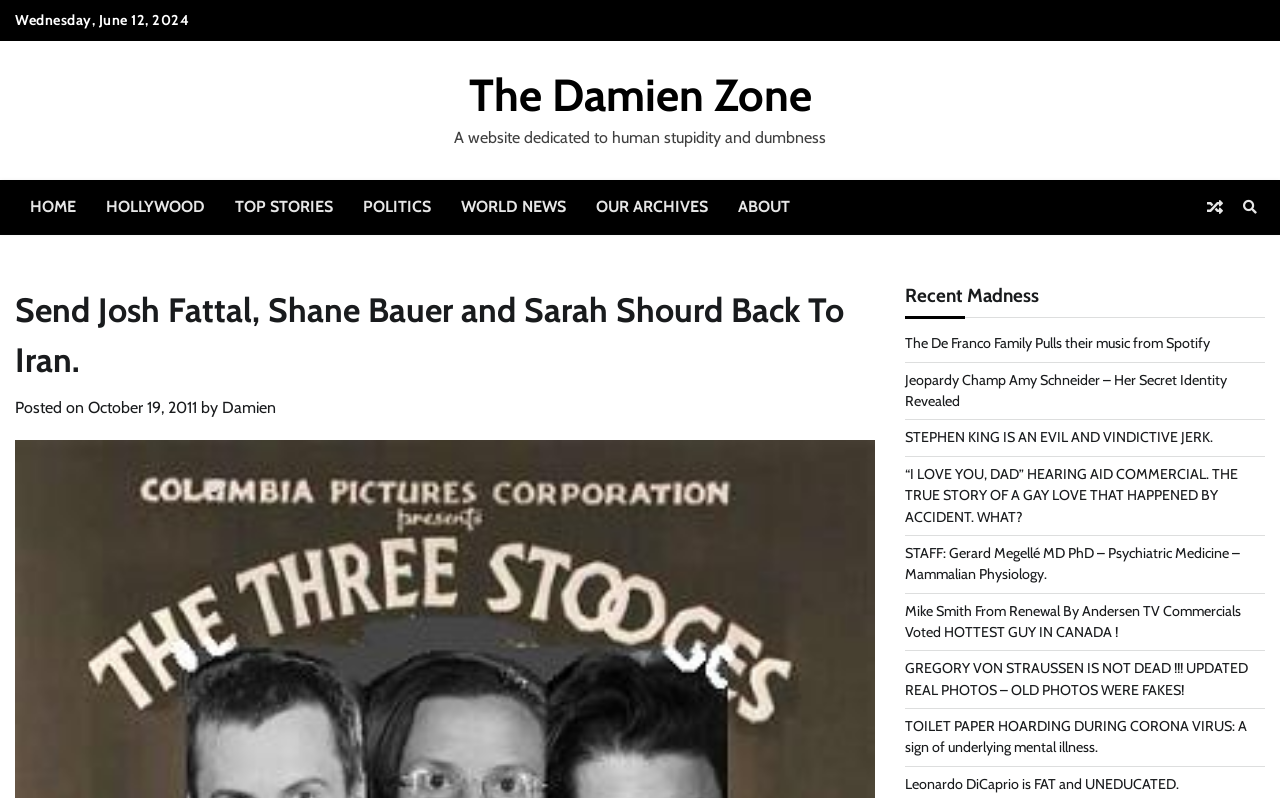Find the bounding box coordinates of the clickable area that will achieve the following instruction: "Click on the 'HOME' link".

[0.012, 0.225, 0.071, 0.293]